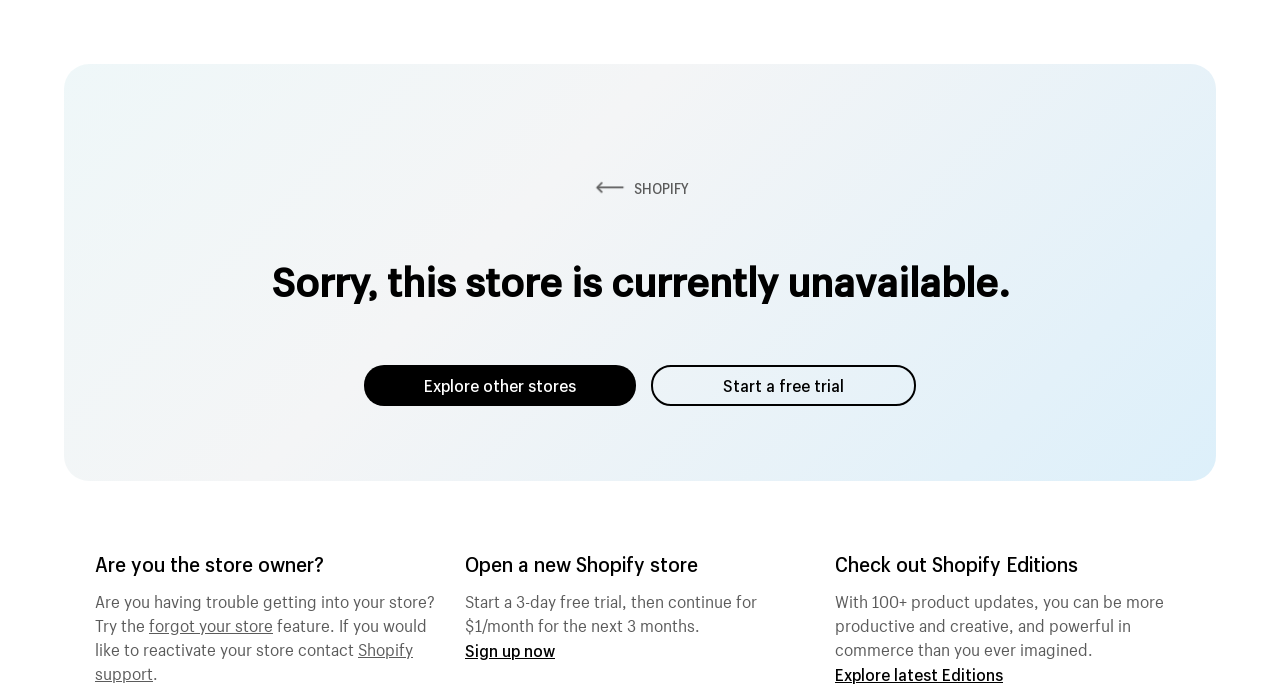Find the bounding box of the UI element described as follows: "Submit Comment".

None